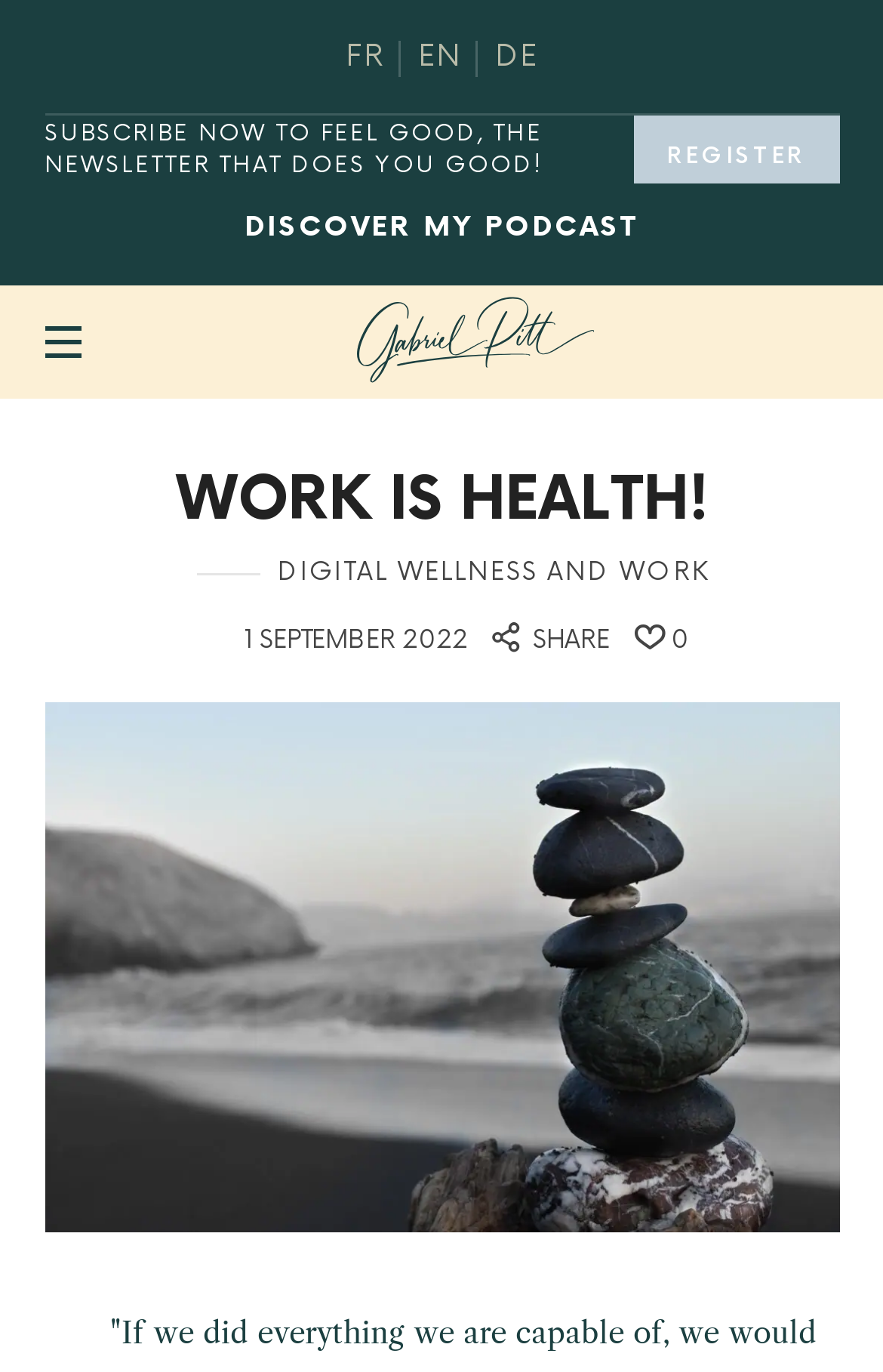Could you determine the bounding box coordinates of the clickable element to complete the instruction: "Switch to French language"? Provide the coordinates as four float numbers between 0 and 1, i.e., [left, top, right, bottom].

[0.391, 0.028, 0.435, 0.054]